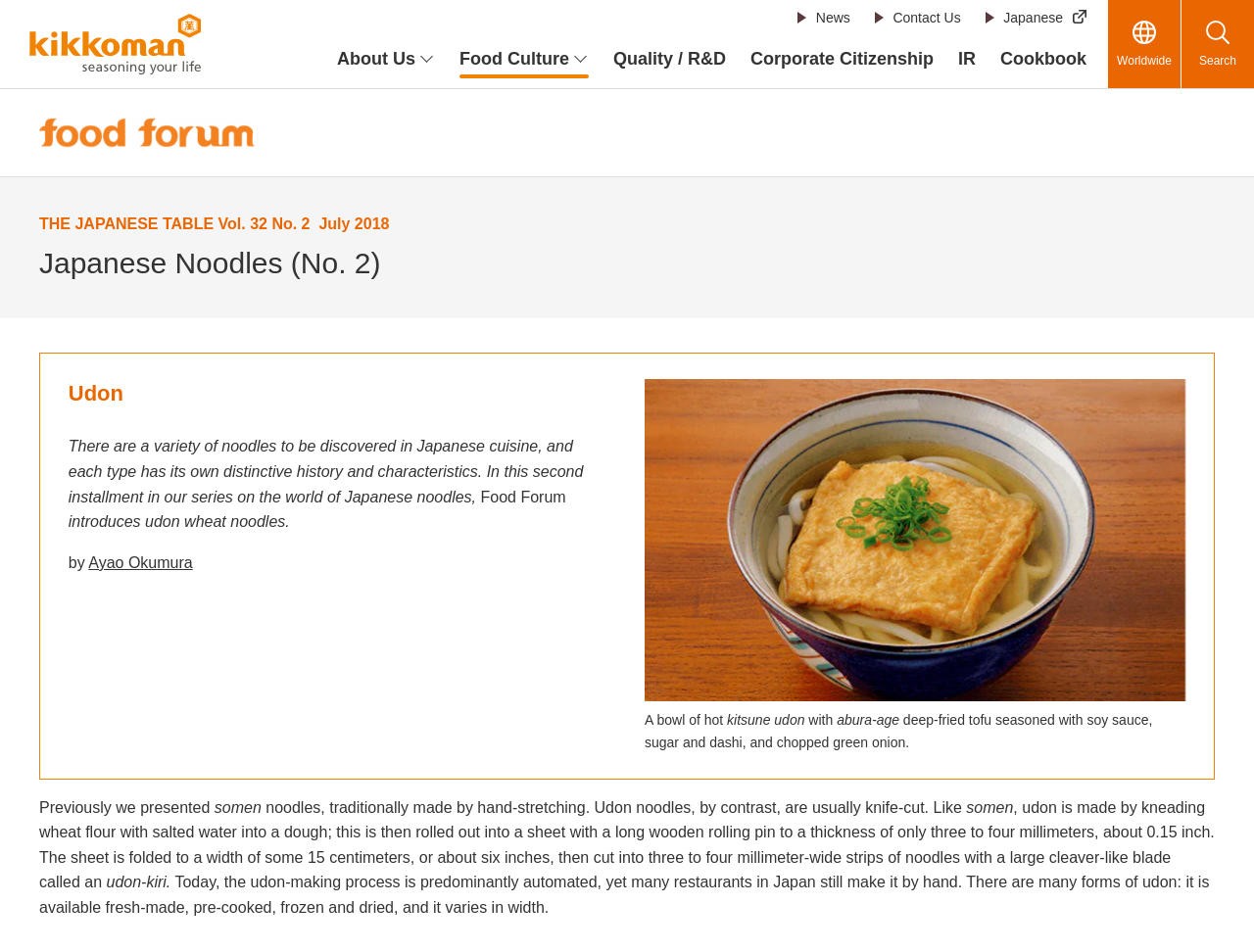Generate a thorough explanation of the webpage's elements.

The webpage is about Japanese noodles, specifically "Japanese Noodles (No. 2)" and is part of the Kikkoman Corporation's global website. At the top, there is a heading "Kikkoman Seasoning Your Life" with a corresponding image. Below this, there are several links to different sections of the website, including "News", "Contact Us", "About Us", and more.

The main content of the page is divided into two sections. On the left, there is a heading "Food Forum" with a link to "THE JAPANESE TABLE Vol. 32 No. 2 July 2018". Below this, there is a heading "Japanese Noodles (No. 2)" and a figure with a caption describing a bowl of hot kitsune udon noodles.

On the right, there is a block of text that introduces udon wheat noodles, explaining their history and characteristics. The text is divided into several paragraphs, with headings and links to other related topics. There are also several static text elements that provide additional information about udon noodles, including their production process and different forms.

At the bottom of the page, there are more links to other sections of the website, including "Worldwide" and "Search". Overall, the webpage provides a detailed introduction to Japanese noodles, specifically udon noodles, and offers links to related topics and resources.